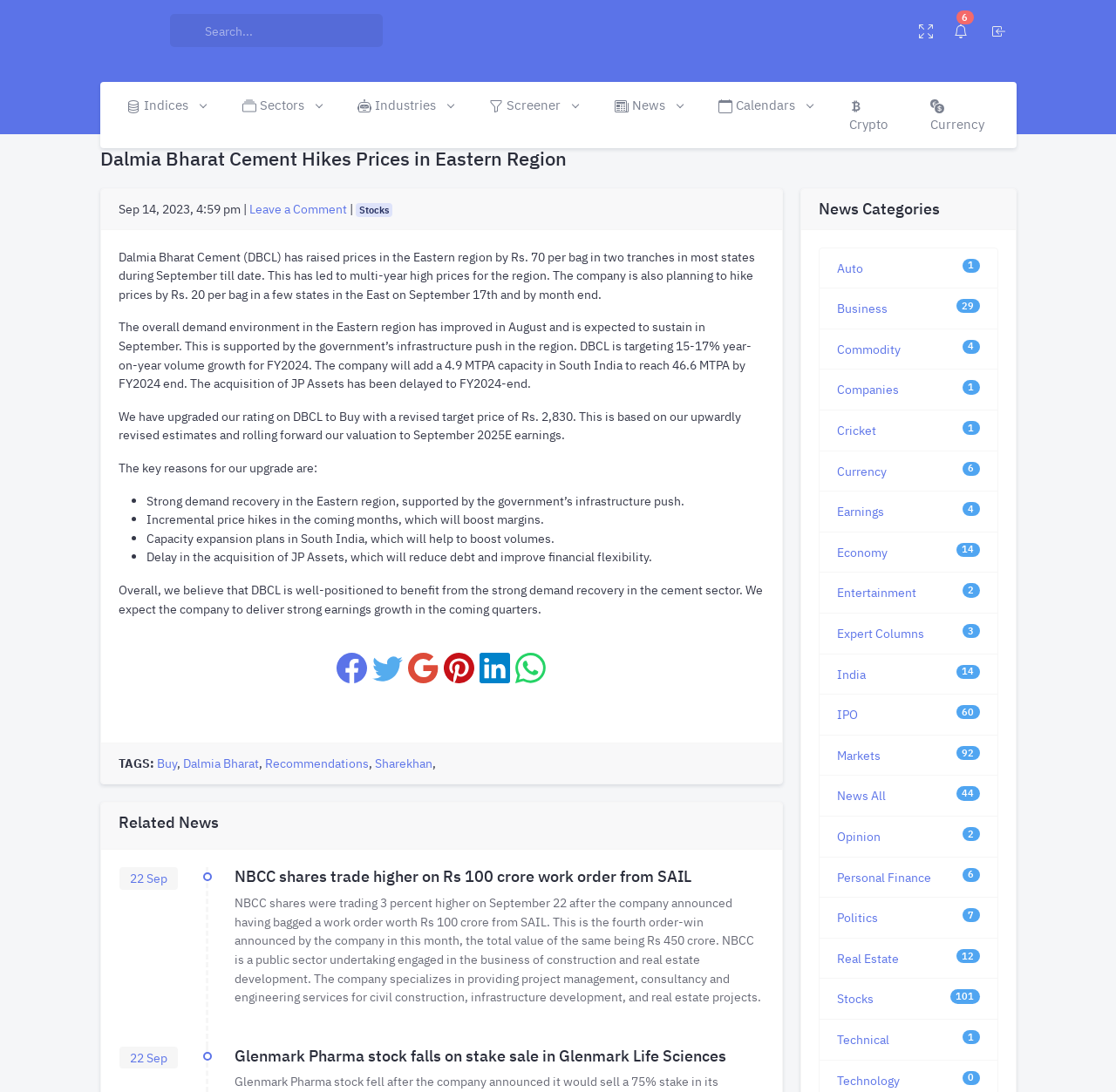Locate the bounding box coordinates of the element that should be clicked to fulfill the instruction: "Search for something".

[0.152, 0.013, 0.343, 0.043]